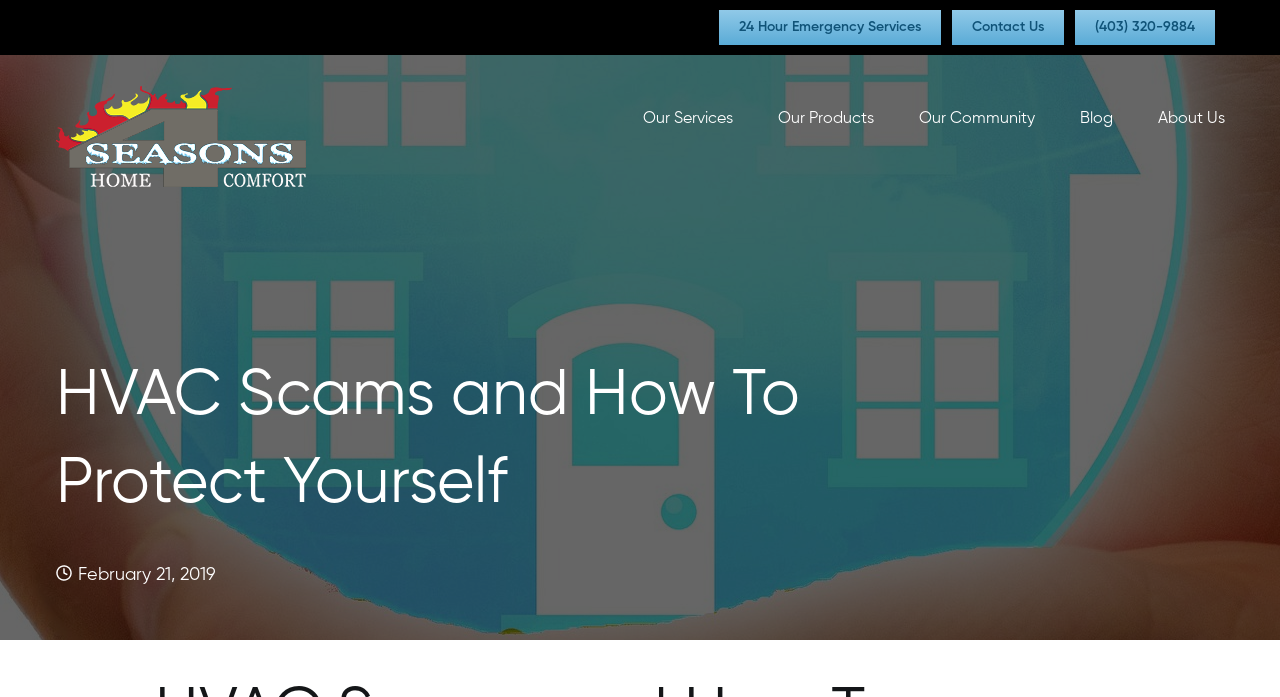What is the phone number to contact?
Based on the visual, give a brief answer using one word or a short phrase.

(403) 320-9884